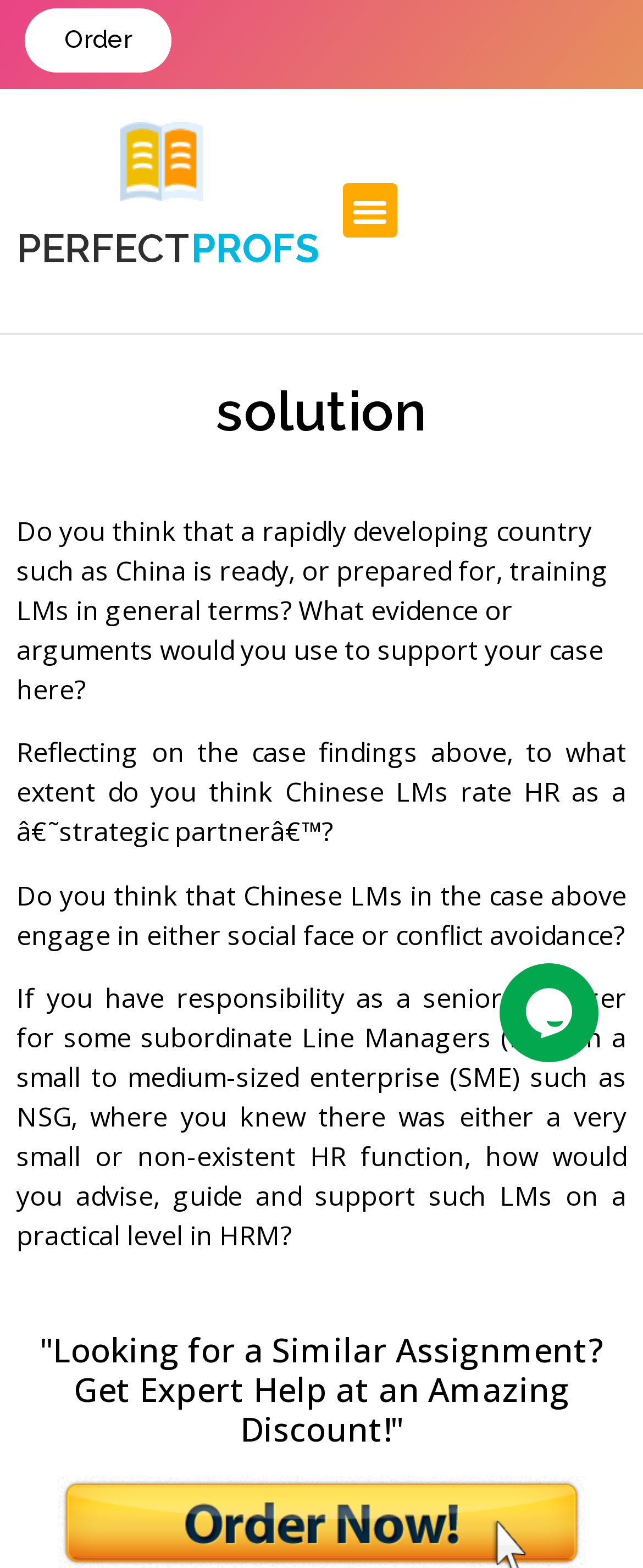What is the purpose of the webpage?
Answer the question in as much detail as possible.

The webpage appears to be offering expert help or solutions to users, as indicated by the heading 'solution â€“ Perfect Profs' and the text 'Looking for a Similar Assignment? Get Expert Help at an Amazing Discount!'. This suggests that the purpose of the webpage is to provide expert help or solutions to users.